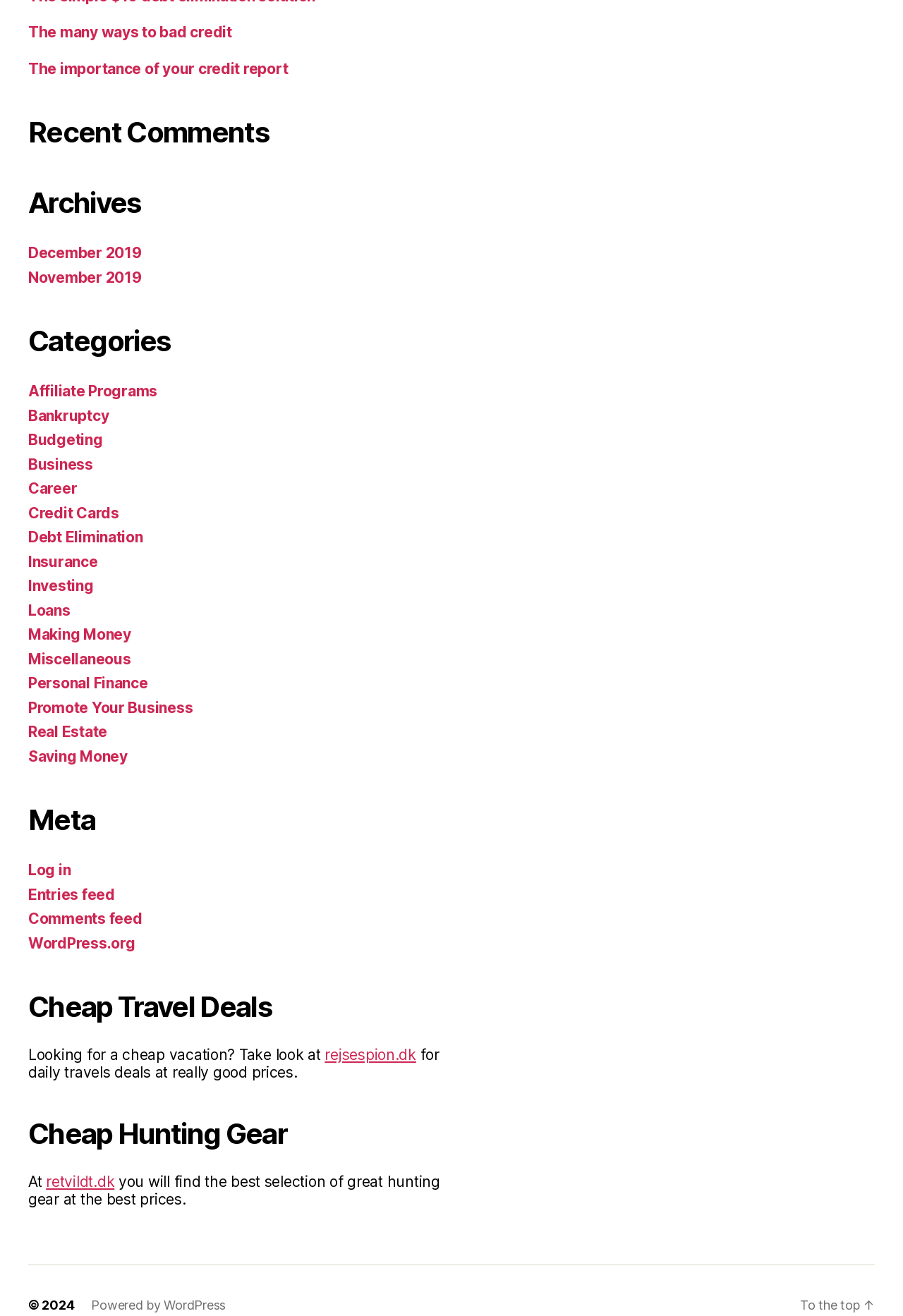Given the element description Powered by WordPress, specify the bounding box coordinates of the corresponding UI element in the format (top-left x, top-left y, bottom-right x, bottom-right y). All values must be between 0 and 1.

[0.101, 0.986, 0.25, 0.997]